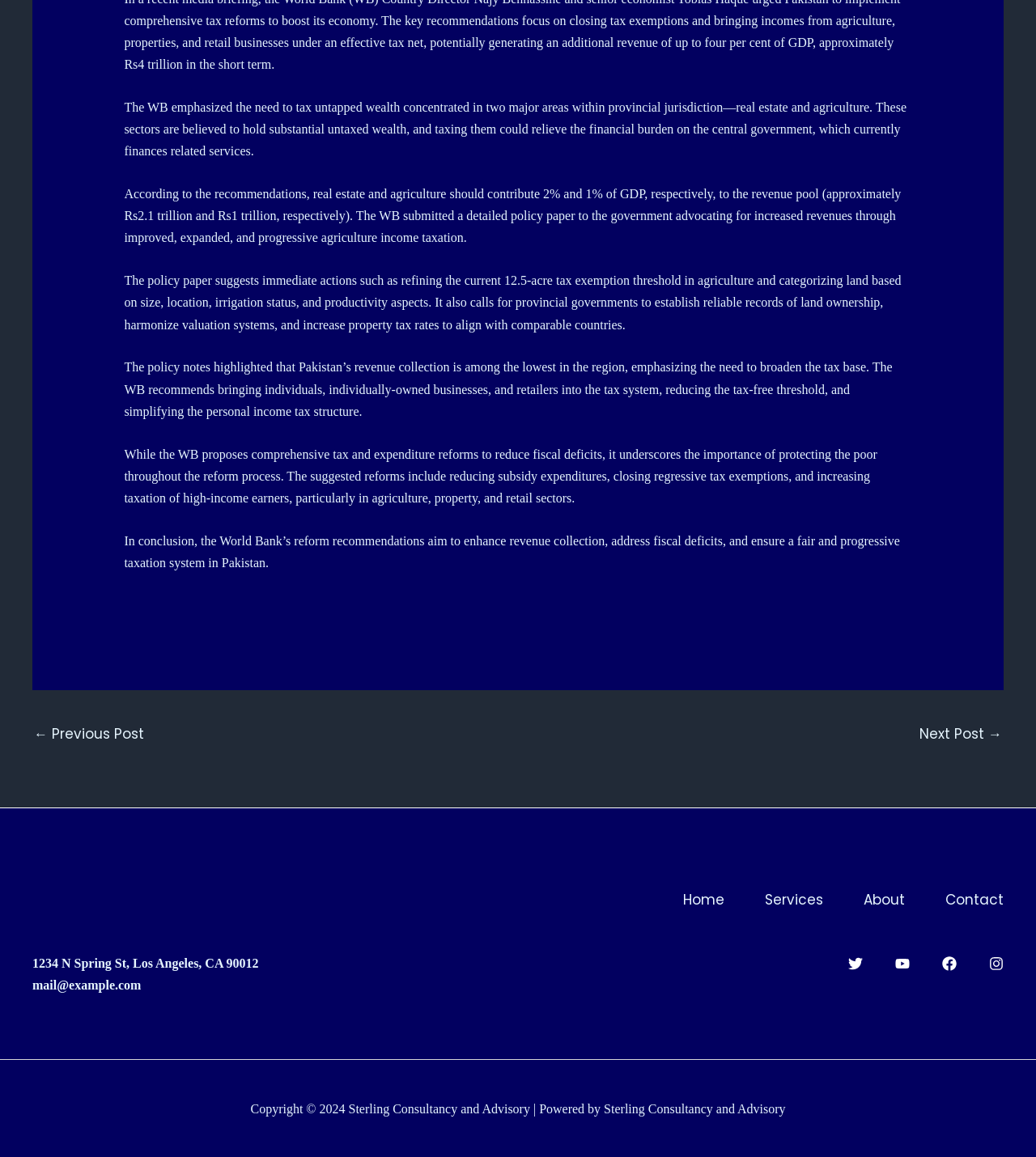Determine the bounding box coordinates for the region that must be clicked to execute the following instruction: "Search for driving schools".

None